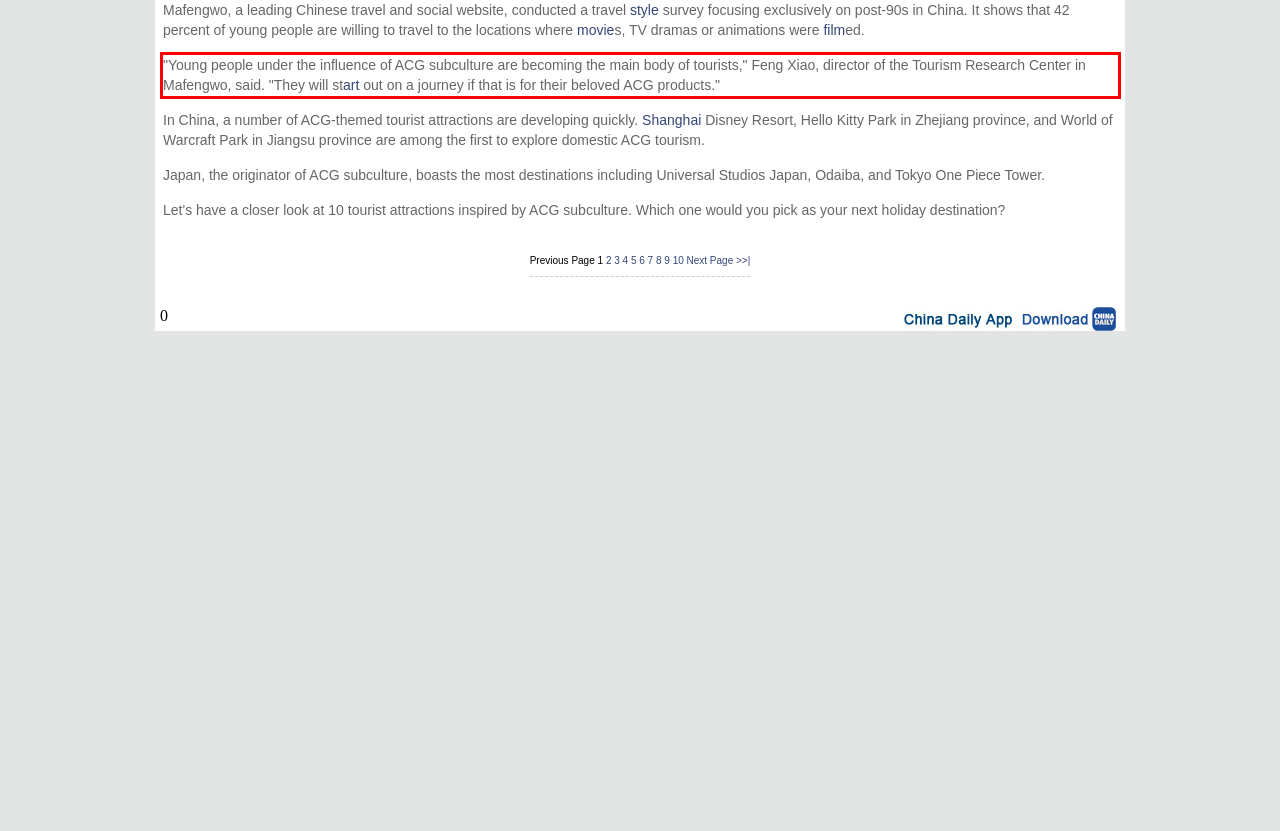Please extract the text content within the red bounding box on the webpage screenshot using OCR.

"Young people under the influence of ACG subculture are becoming the main body of tourists," Feng Xiao, director of the Tourism Research Center in Mafengwo, said. "They will start out on a journey if that is for their beloved ACG products."